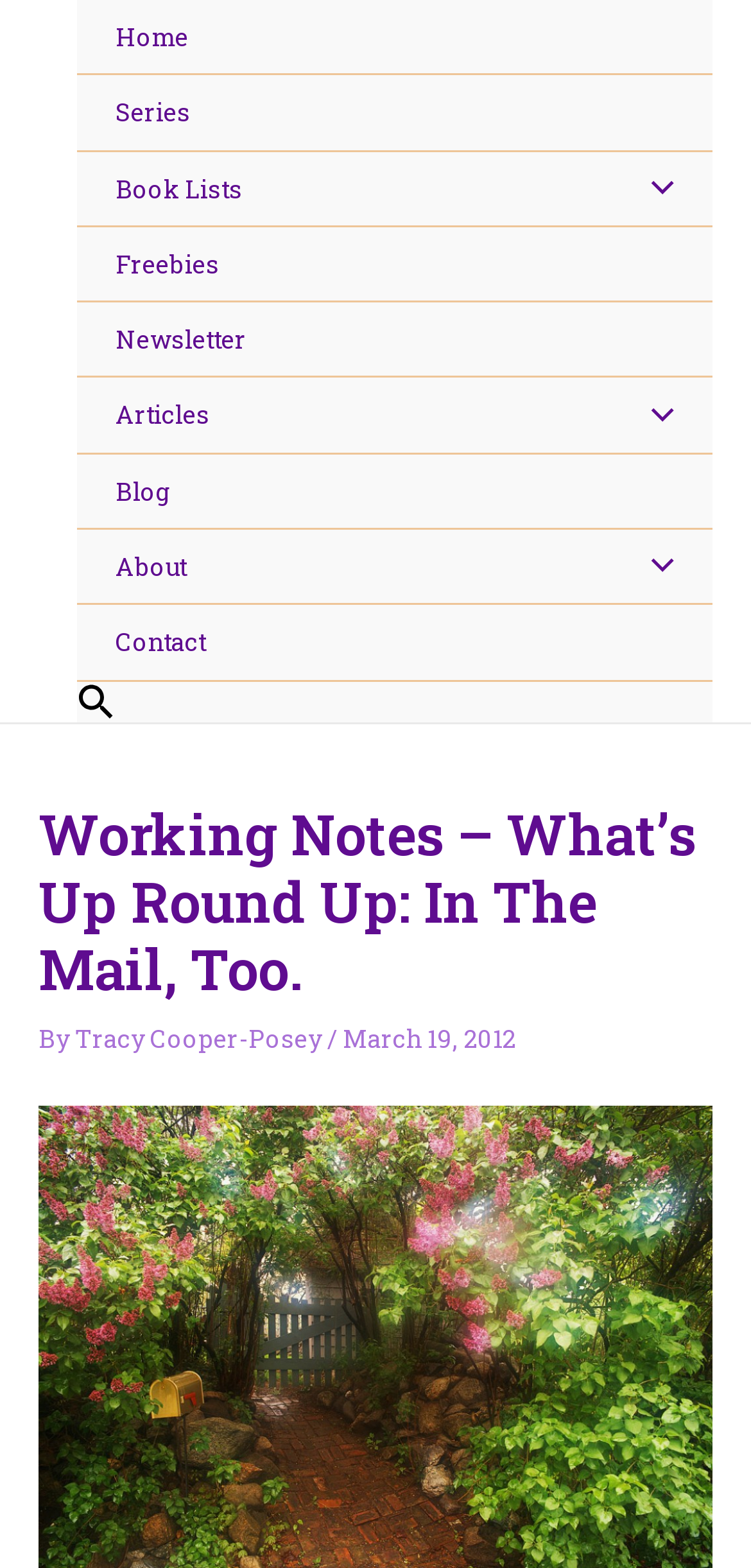Identify and provide the main heading of the webpage.

Working Notes – What’s Up Round Up: In The Mail, Too.